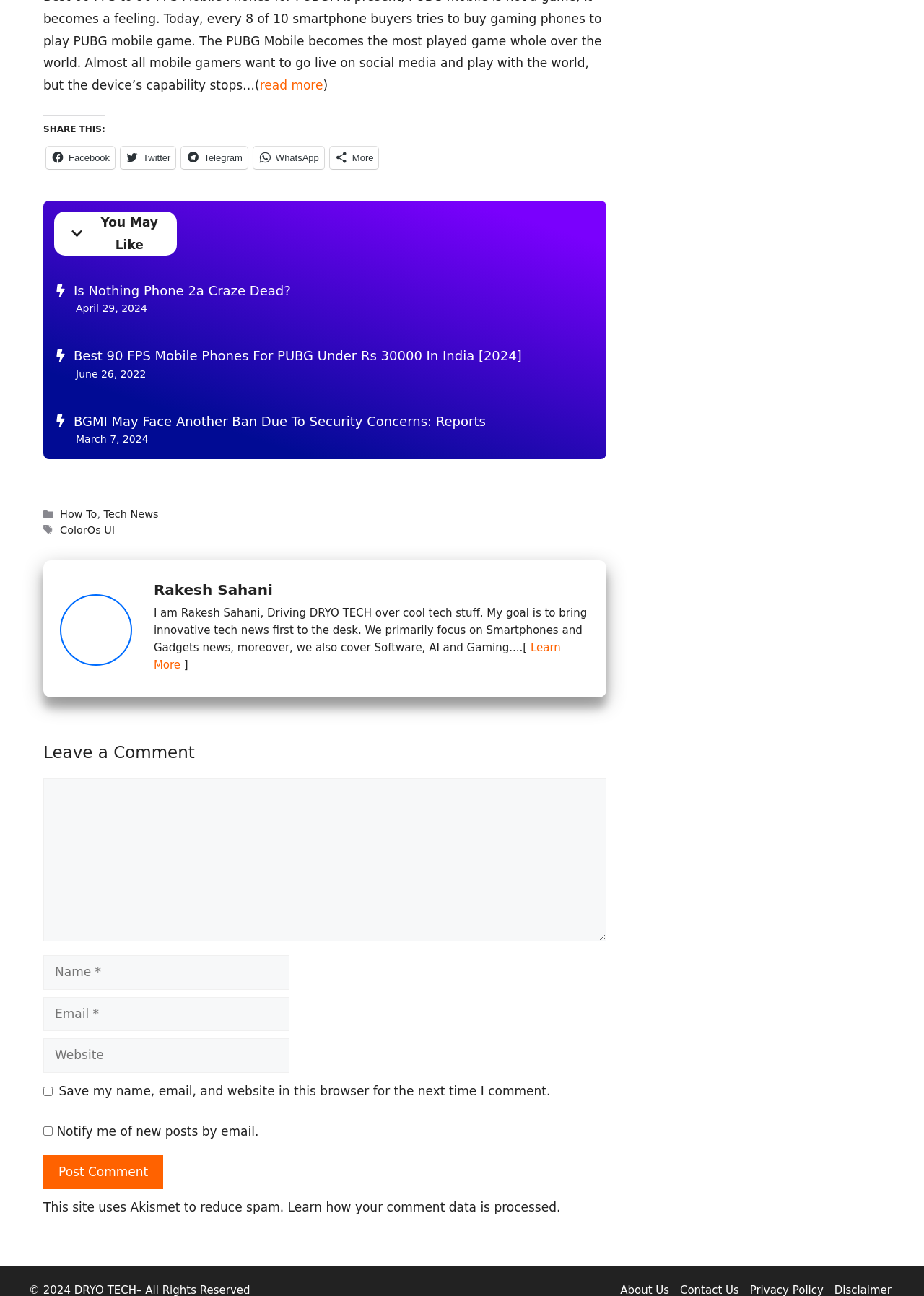Find the bounding box coordinates of the element to click in order to complete this instruction: "Post a comment". The bounding box coordinates must be four float numbers between 0 and 1, denoted as [left, top, right, bottom].

[0.047, 0.891, 0.177, 0.918]